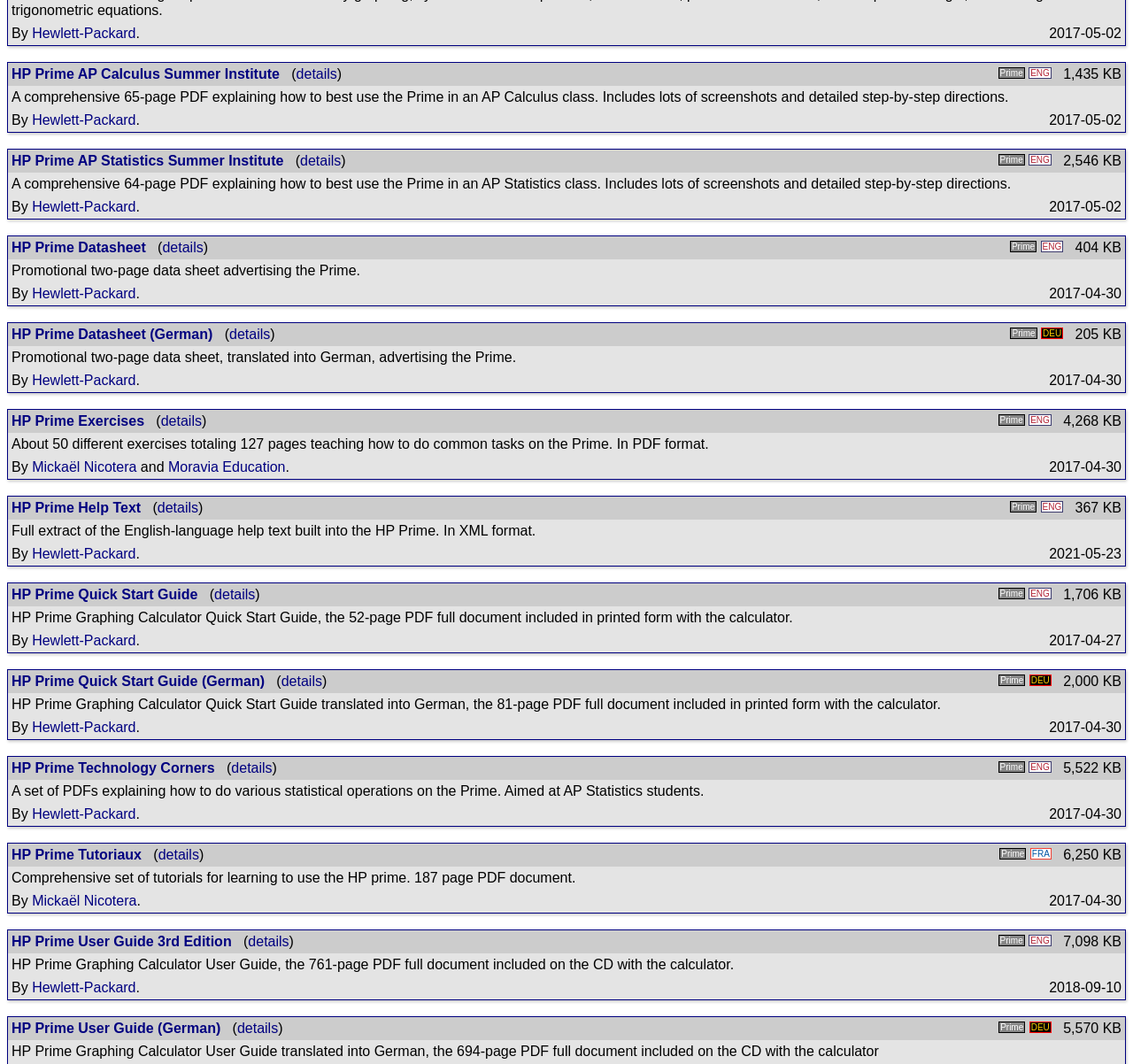What is the size of the HP Prime AP Calculus Summer Institute PDF?
Refer to the image and answer the question using a single word or phrase.

1,435 KB